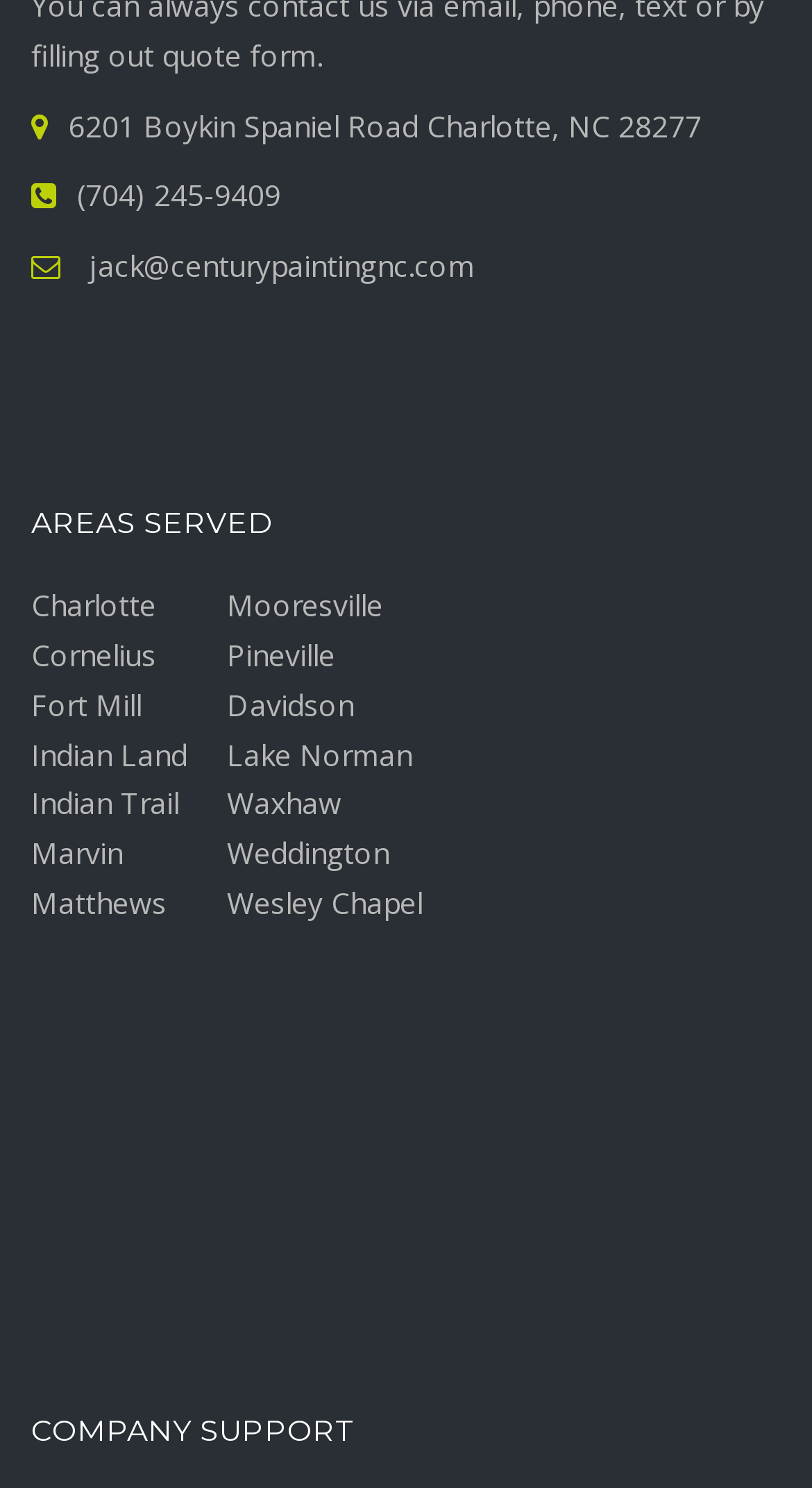What areas does the company serve?
Answer the question with a detailed and thorough explanation.

I found the areas served by looking at the links and static text elements under the 'AREAS SERVED' heading, which lists various locations such as Charlotte, Cornelius, Fort Mill, and more.